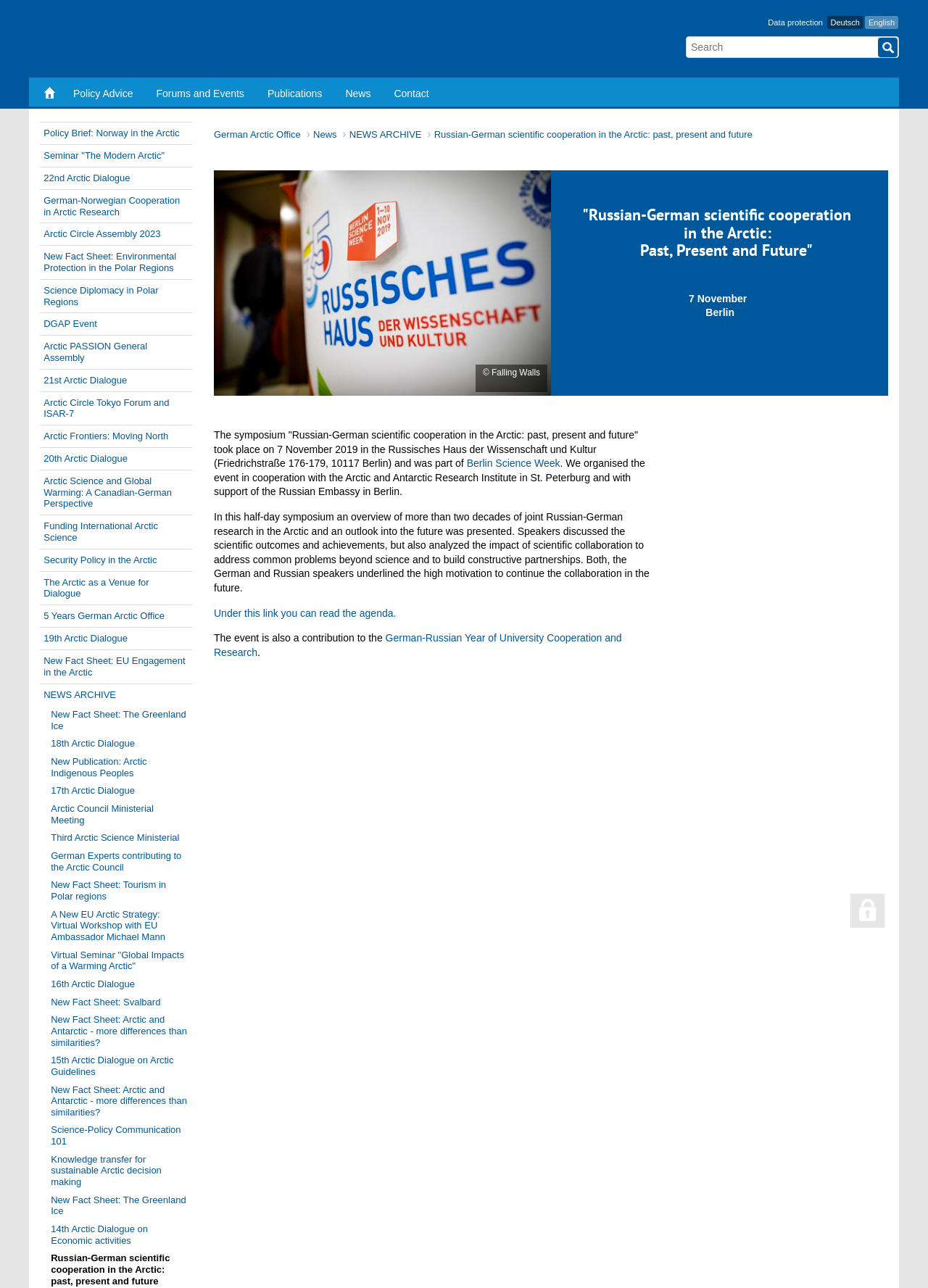Please determine the bounding box coordinates for the element that should be clicked to follow these instructions: "Click on Policy Advice".

[0.07, 0.066, 0.153, 0.08]